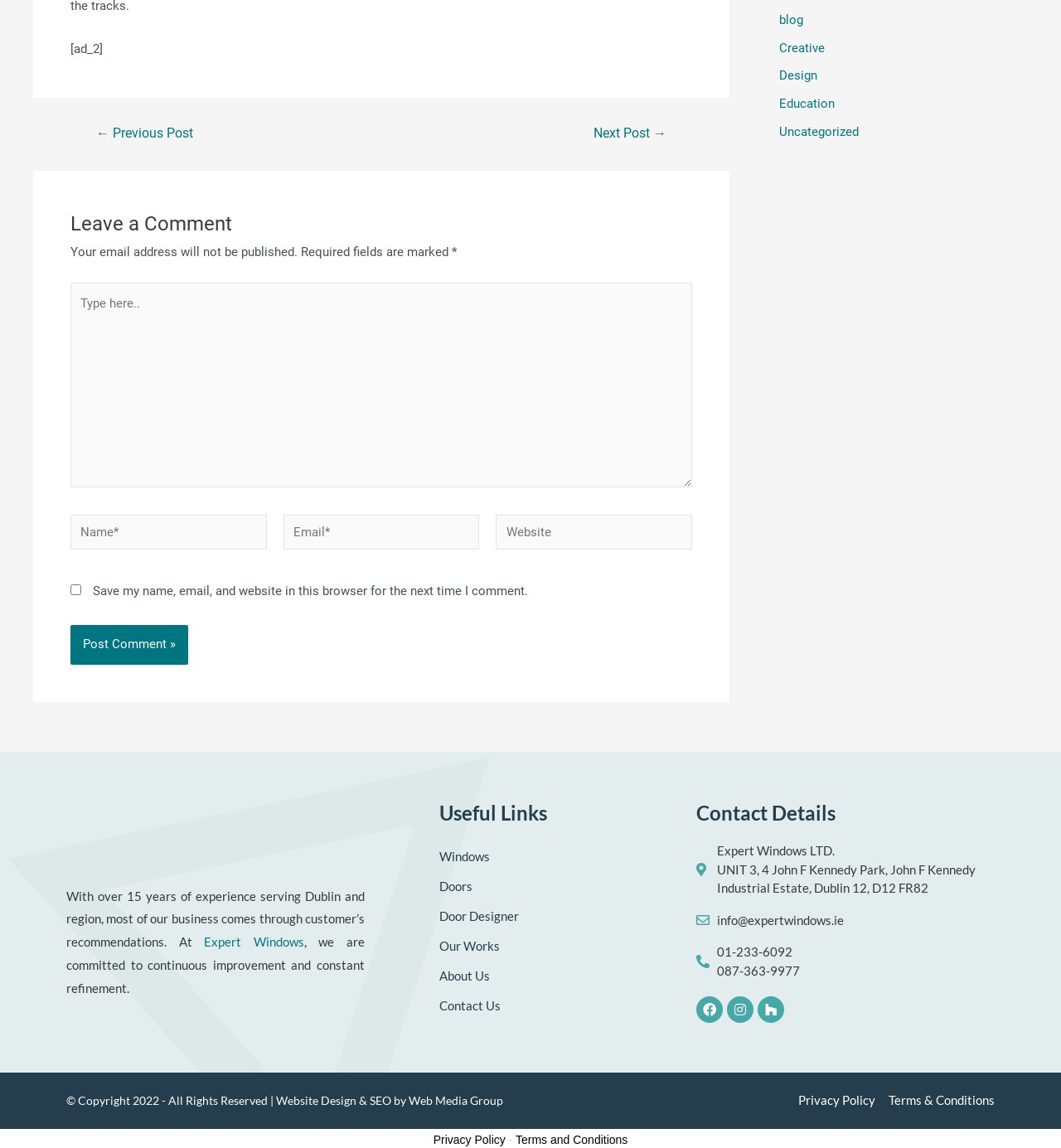Determine the bounding box coordinates of the region that needs to be clicked to achieve the task: "Visit the blog".

[0.734, 0.011, 0.757, 0.024]